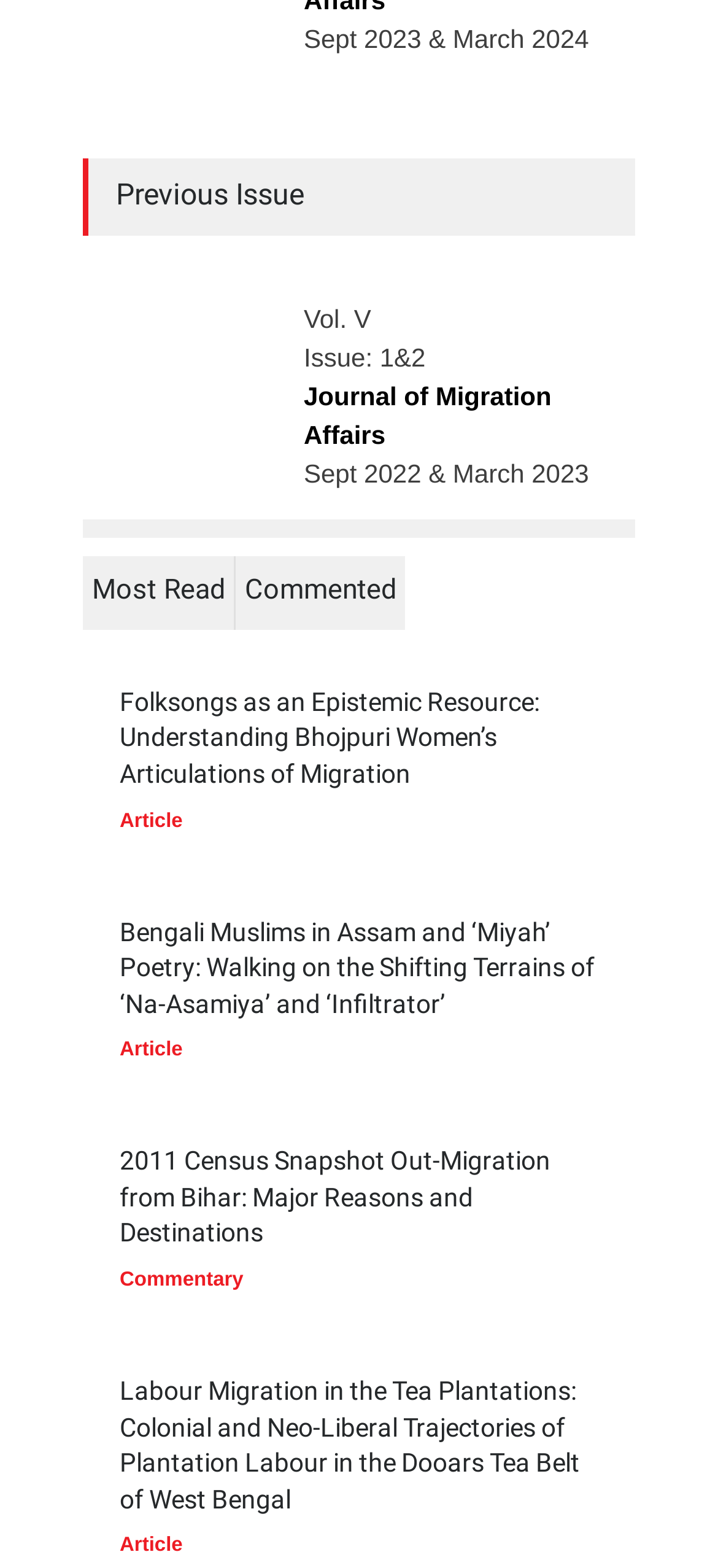Find the bounding box coordinates of the clickable area that will achieve the following instruction: "View previous issue".

[0.115, 0.101, 0.885, 0.15]